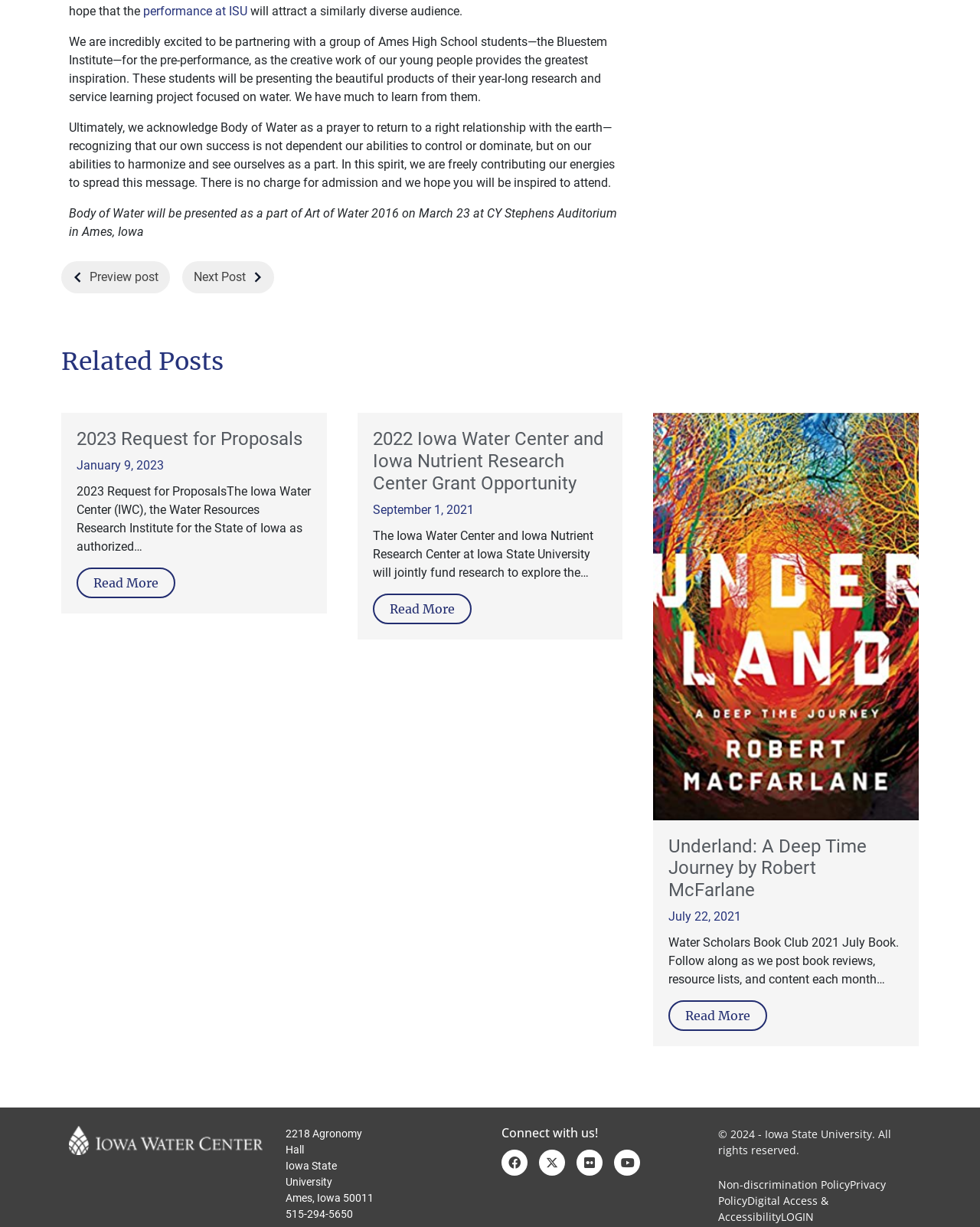Find and provide the bounding box coordinates for the UI element described here: "July 22, 2021". The coordinates should be given as four float numbers between 0 and 1: [left, top, right, bottom].

[0.682, 0.741, 0.756, 0.753]